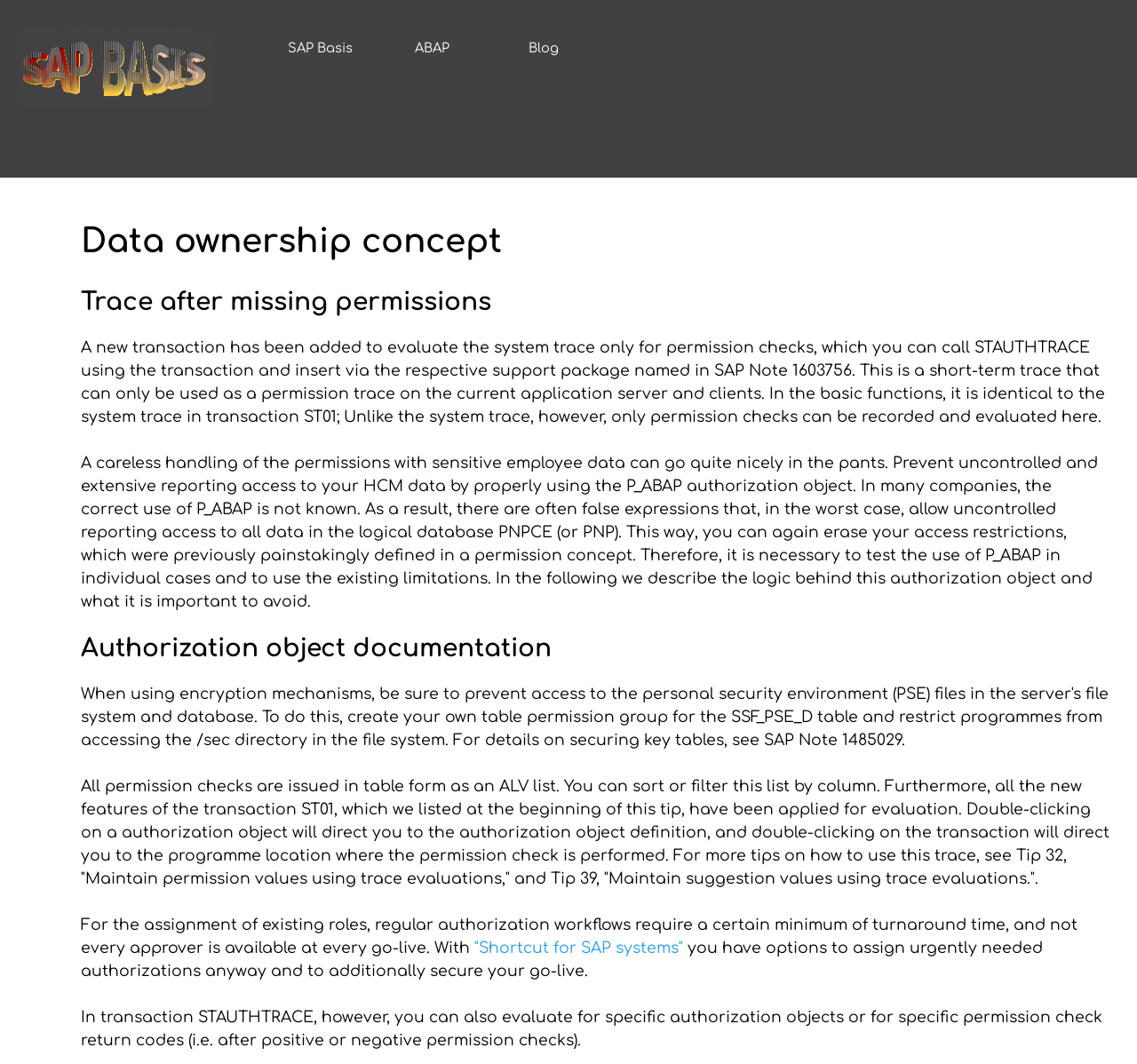Bounding box coordinates are to be given in the format (top-left x, top-left y, bottom-right x, bottom-right y). All values must be floating point numbers between 0 and 1. Provide the bounding box coordinate for the UI element described as: "Shortcut for SAP systems"

[0.417, 0.883, 0.601, 0.899]